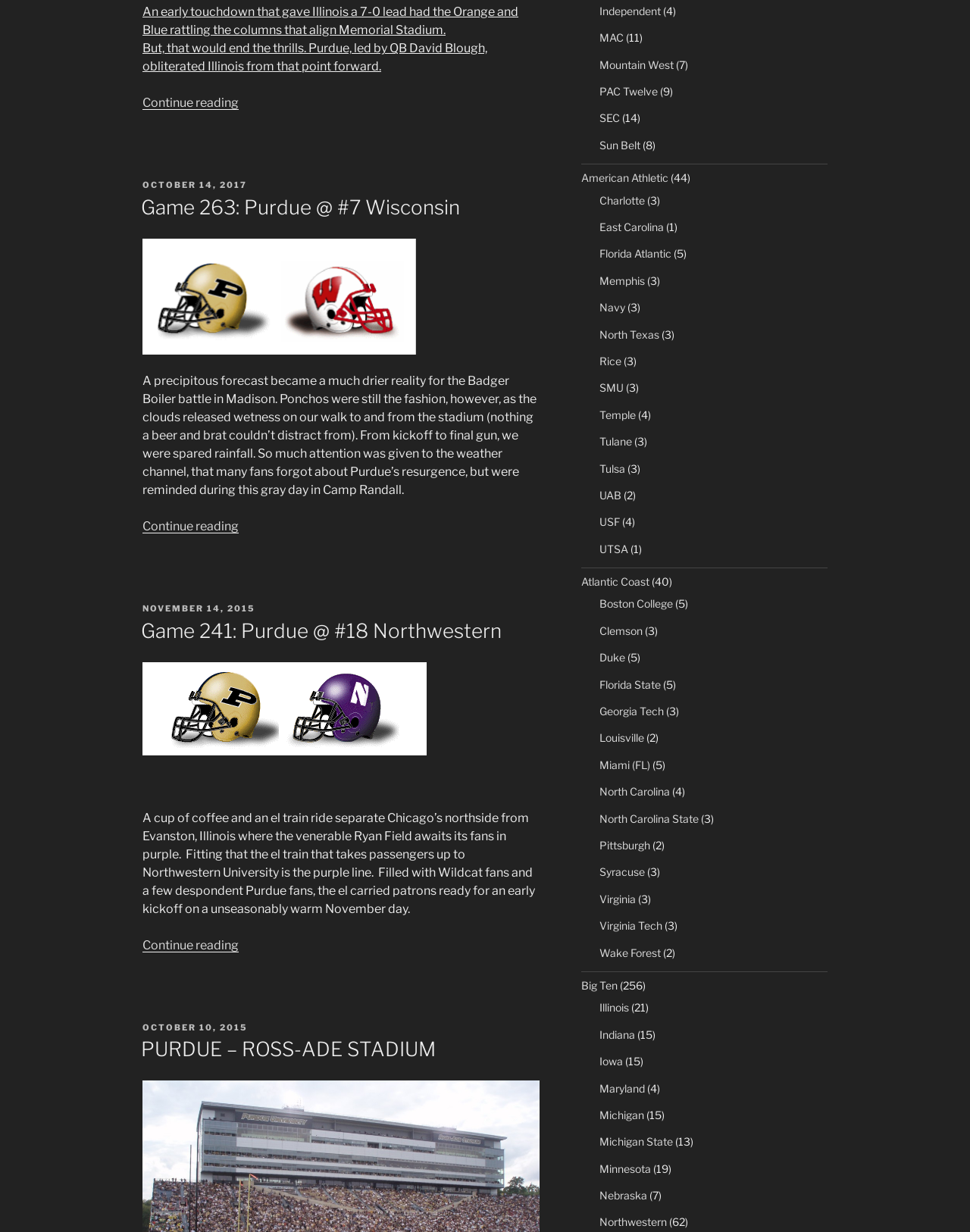Indicate the bounding box coordinates of the element that must be clicked to execute the instruction: "Read the article about Game 278: Purdue @ Illnois". The coordinates should be given as four float numbers between 0 and 1, i.e., [left, top, right, bottom].

[0.147, 0.078, 0.246, 0.089]